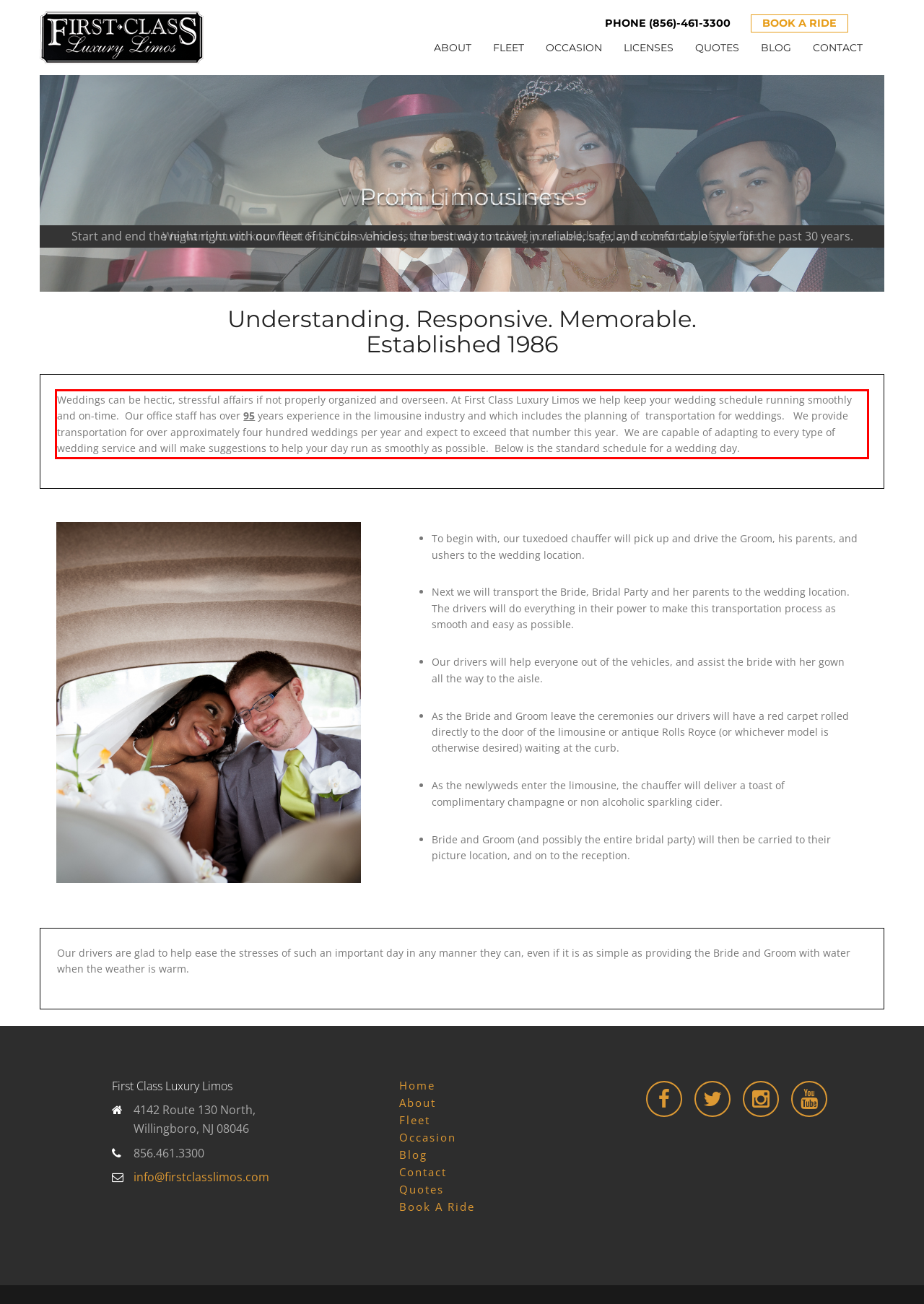You have a screenshot of a webpage where a UI element is enclosed in a red rectangle. Perform OCR to capture the text inside this red rectangle.

Weddings can be hectic, stressful affairs if not properly organized and overseen. At First Class Luxury Limos we help keep your wedding schedule running smoothly and on-time. Our office staff has over 95 years experience in the limousine industry and which includes the planning of transportation for weddings. We provide transportation for over approximately four hundred weddings per year and expect to exceed that number this year. We are capable of adapting to every type of wedding service and will make suggestions to help your day run as smoothly as possible. Below is the standard schedule for a wedding day.